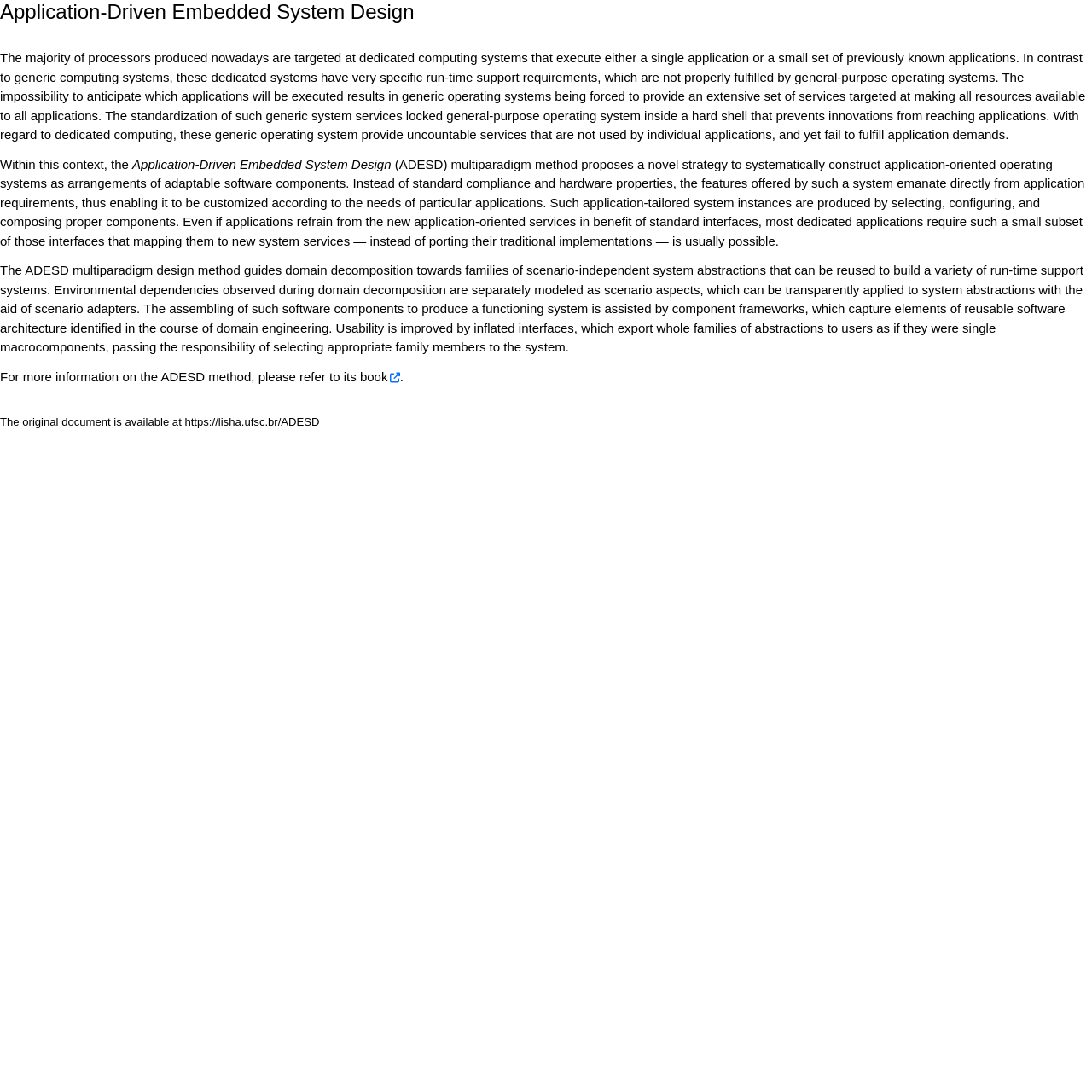Refer to the screenshot and give an in-depth answer to this question: What is the original source of the document?

The original source of the document is the website https://lisha.ufsc.br/ADESD, which is mentioned at the bottom of the page as the original document location.